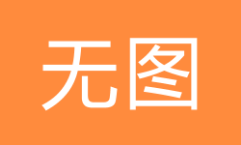Create a detailed narrative of what is happening in the image.

The image features the Chinese characters "无图," which translates to "No image" in English. The characters are displayed prominently against a vibrant orange background, emphasizing their clarity and visibility. This design choice may be used to indicate the absence of a visual representation, perhaps in a context related to online content or information presentation, where an image or graphic is expected but not available. Such a visual cue can guide viewers in understanding that there is a missing component in the content being browsed.